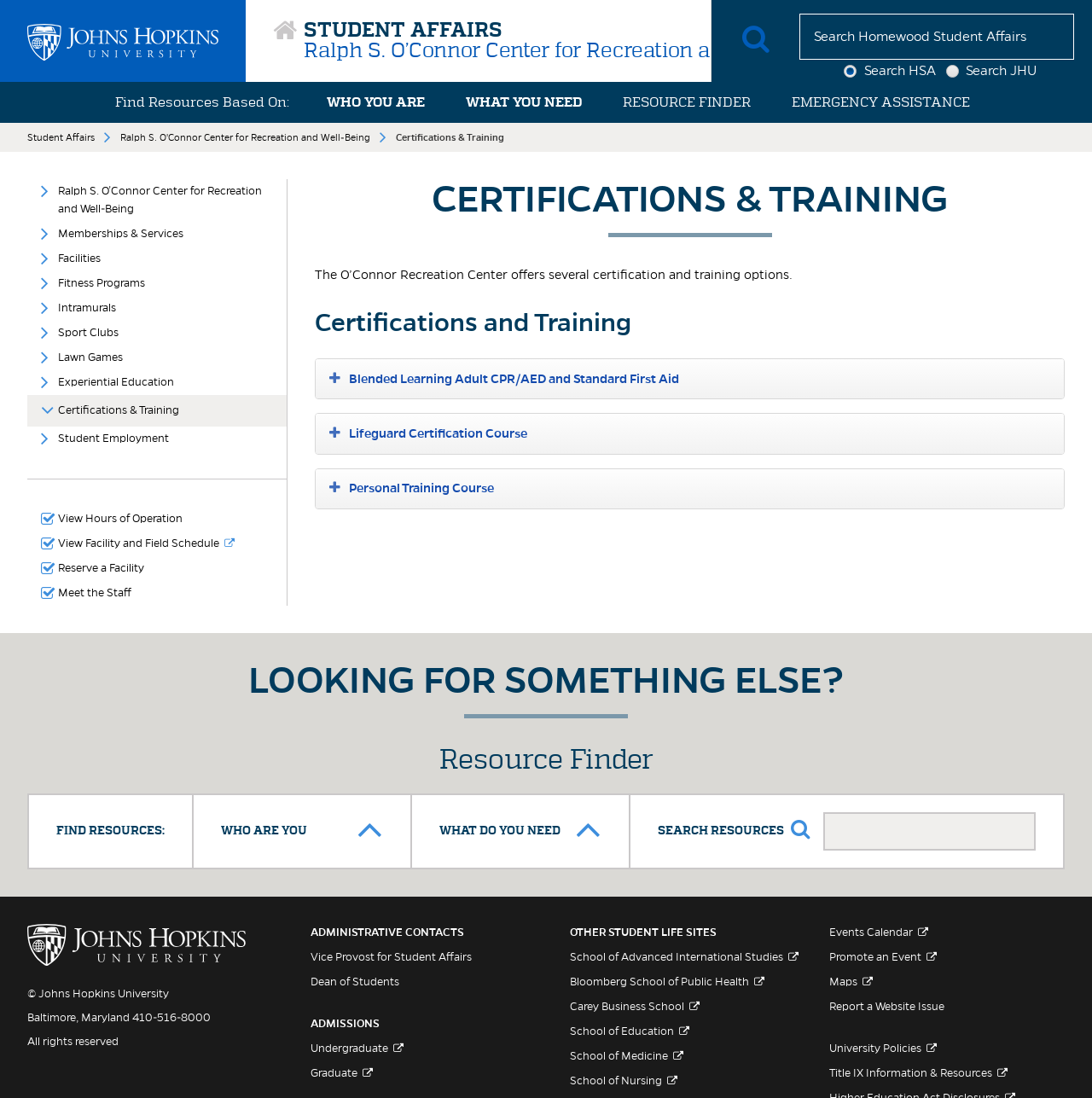Locate the bounding box coordinates of the clickable part needed for the task: "Search for resources".

[0.65, 0.0, 1.0, 0.075]